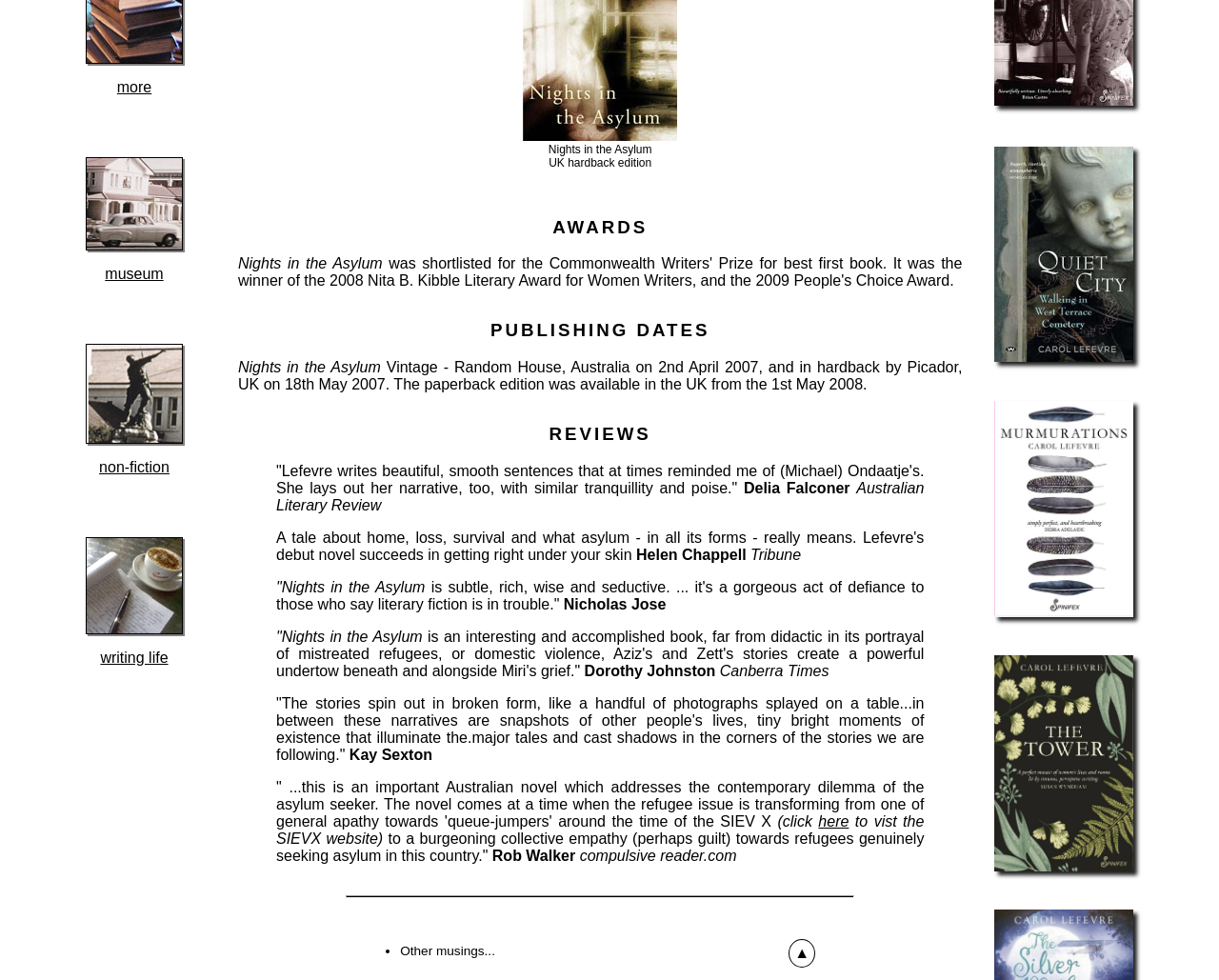Refer to the image and answer the question with as much detail as possible: How many links are there in the 'Other musings...' section?

The 'Other musings...' section contains a single link, which is represented by the link element with the text 'Other musings...'.